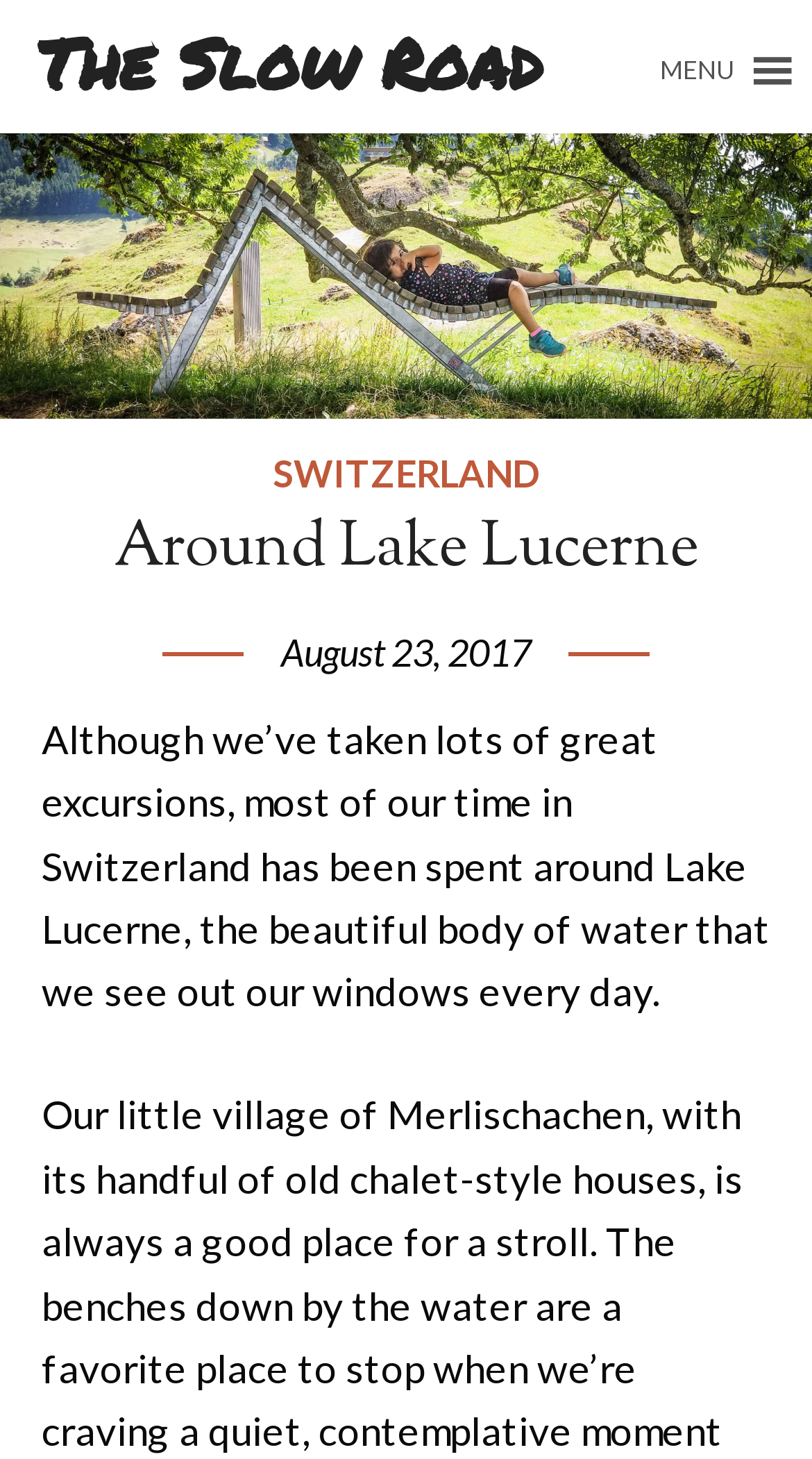Predict the bounding box for the UI component with the following description: "Switzerland".

[0.336, 0.308, 0.664, 0.339]